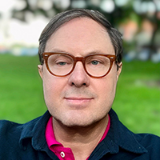What award was the author a finalist for?
Give a single word or phrase answer based on the content of the image.

Shirley Jackson Award